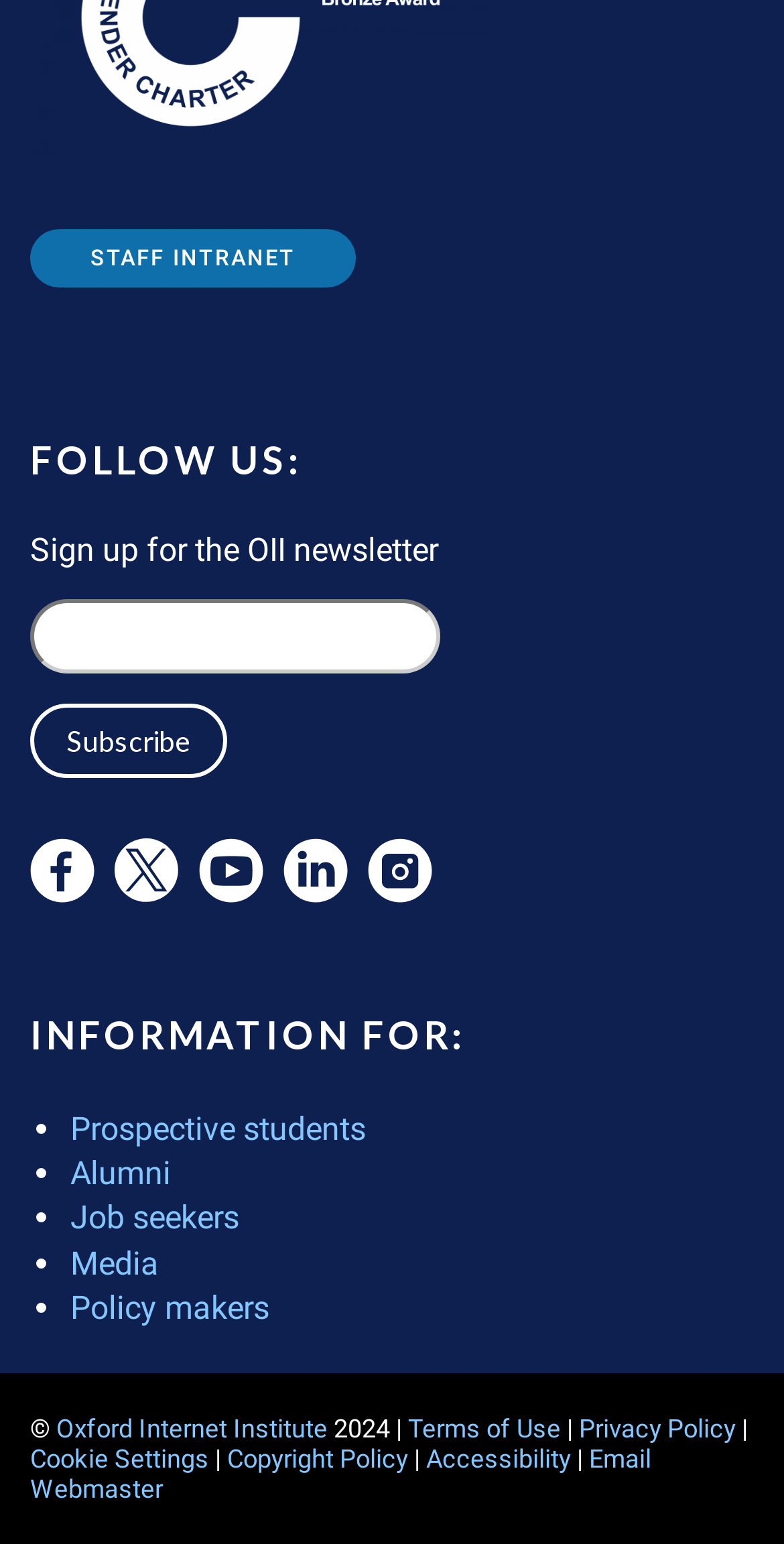Please locate the bounding box coordinates of the element that should be clicked to achieve the given instruction: "Follow the OII on Facebook".

[0.038, 0.544, 0.121, 0.585]